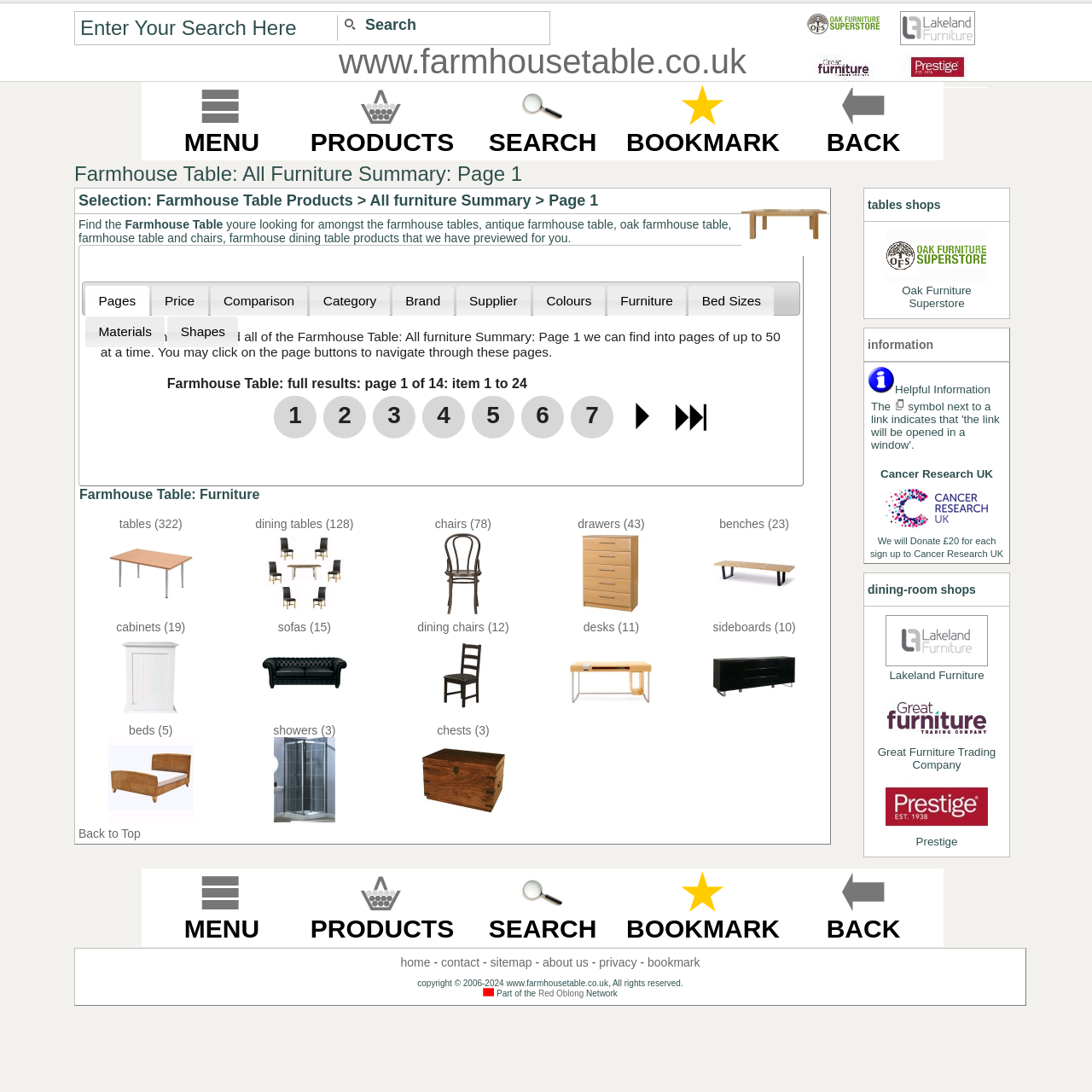Create a detailed narrative describing the layout and content of the webpage.

The webpage is about Farmhouse Tables, with a focus on furniture. At the top, there is a search bar with a "Search" button, allowing users to search for specific products. Below the search bar, there is a navigation menu with links to "MENU", "PRODUCTS", "SEARCH", "BOOKMARK", and "BACK".

The main content of the page is divided into sections. The first section has a heading "Farmhouse Table: All Furniture Summary: Page 1" and provides an overview of the products available. There is an image of a Farmhouse Table, and a description of the products, including antique farmhouse tables, oak farmhouse tables, and farmhouse tables with chairs.

Below this section, there are links to various categories, such as "Pages", "Price", "Comparison", "Category", "Brand", "Supplier", "Colours", "Furniture", "Bed Sizes", "Materials", and "Shapes". These links allow users to filter and navigate through the products.

The next section displays a list of products, with page numbers and navigation buttons to move through the pages. Each product is listed with a brief description and a link to more information.

On the right side of the page, there is a sidebar with a heading "Farmhouse Table: Furniture" and a list of subcategories, including "Tables", "Dining tables", "Chairs", "Drawers", "Benches", "Cabinets", "Sofas", "Dining chairs", "Desks", "Sideboards", "Beds", "Showers", and "Chests". Each subcategory has a link to more information and a number in parentheses indicating the number of products available.

Overall, the webpage provides a comprehensive overview of Farmhouse Tables and related furniture products, with easy navigation and filtering options.